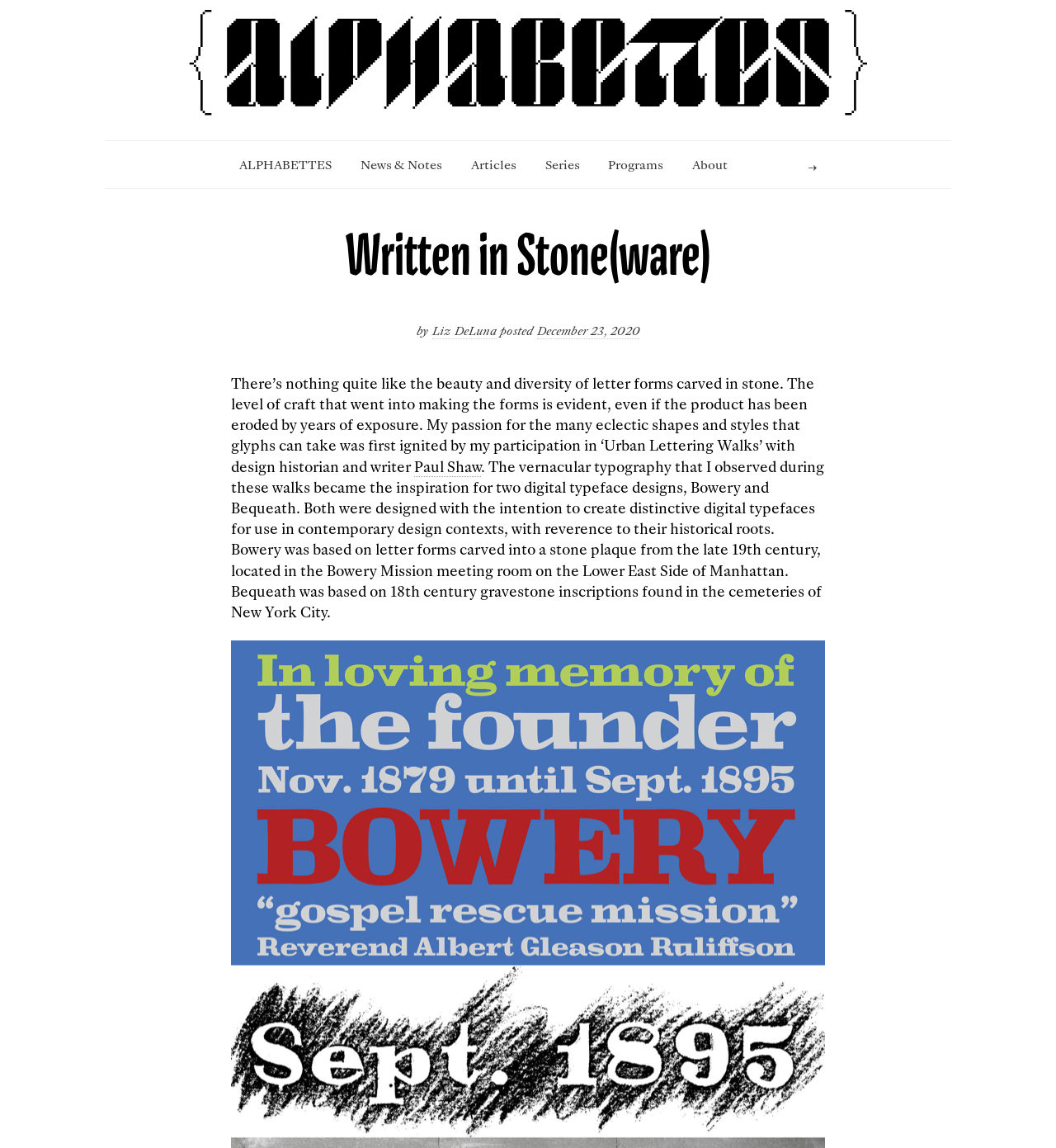Please give a one-word or short phrase response to the following question: 
Who is the author of the article?

Liz DeLuna